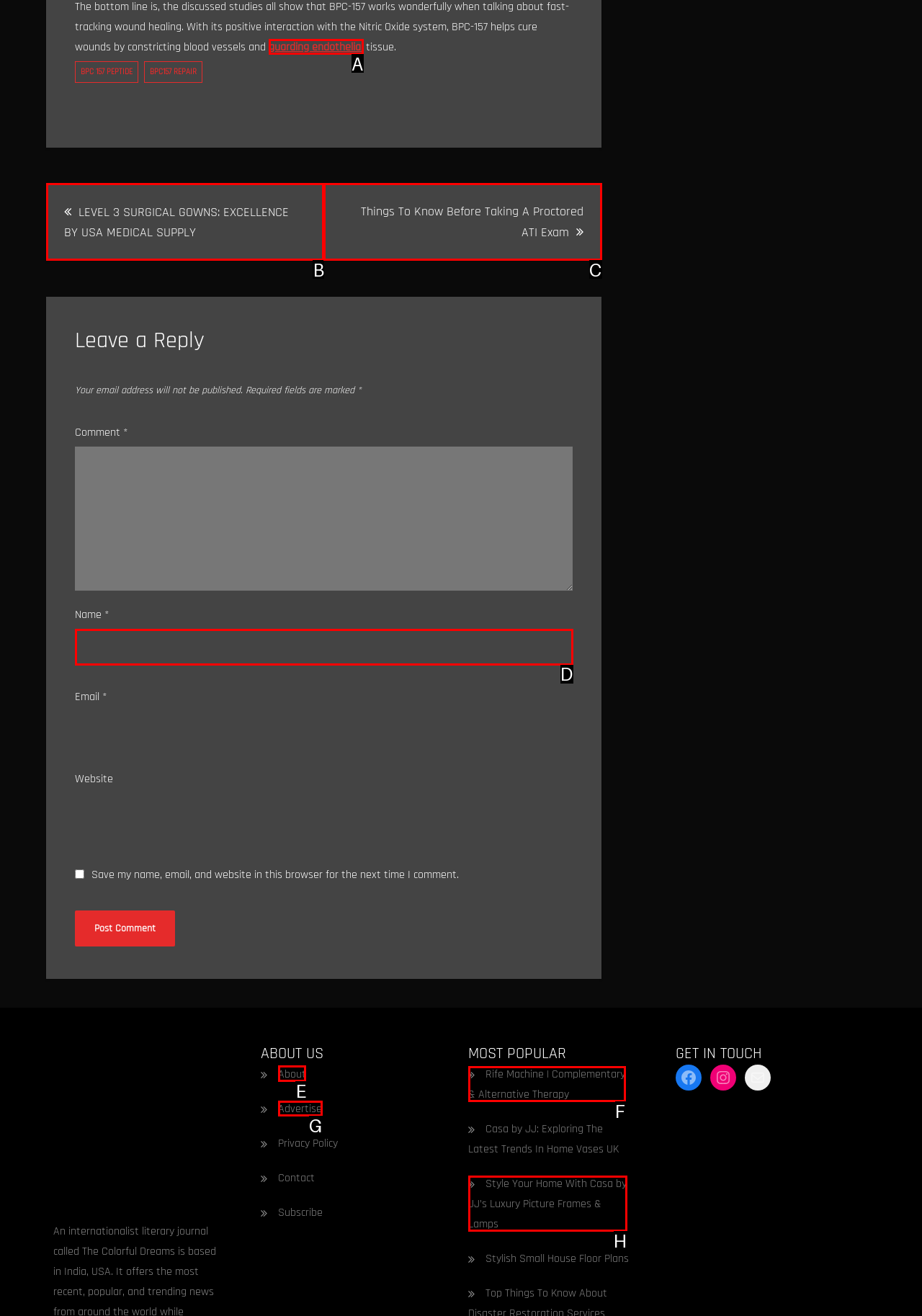Tell me which option I should click to complete the following task: Click on the 'About' link Answer with the option's letter from the given choices directly.

E